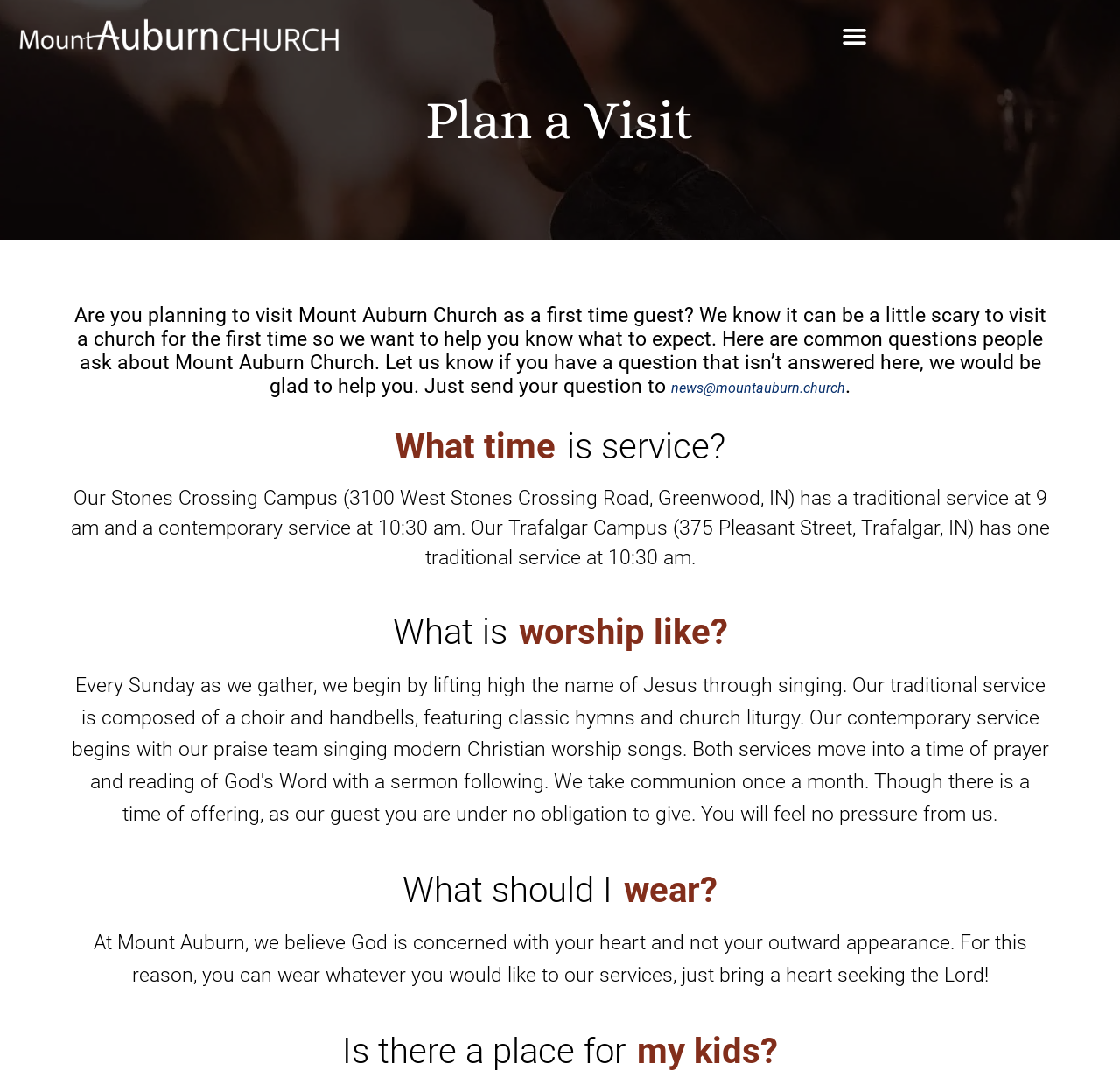Create a detailed description of the webpage's content and layout.

The webpage is about planning a visit to Mount Auburn Church. At the top left, there is a link, and next to it, on the top right, there is a button labeled "Menu Toggle". Below these elements, there is a heading that reads "Plan a Visit". 

Under the heading, there is a block of text that explains what to expect when visiting the church for the first time. This text is followed by a link to an email address, "news@mountauburn.church". 

Below this section, there are three questions with headings, "What time is service?", "What is worship like?", and "What should I wear?", each followed by a block of text that provides answers to these questions. The answers include information about the service times and styles at the two campuses of the church, and a message about the dress code. 

Finally, at the bottom, there is another question with a heading, "Is there a place for my kids?", but the answer is not provided in this screenshot.